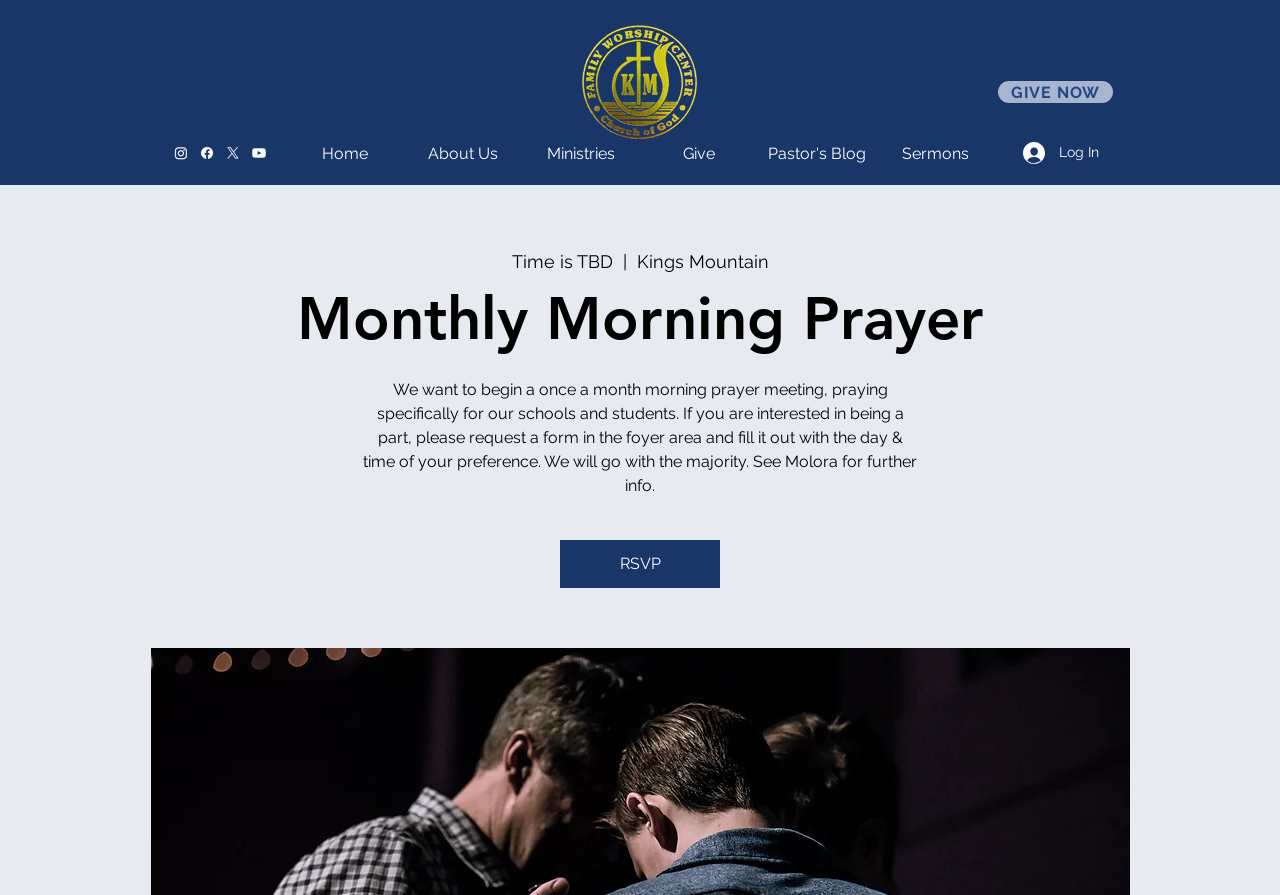Locate the bounding box coordinates of the UI element described by: "GET A QUOTE". The bounding box coordinates should consist of four float numbers between 0 and 1, i.e., [left, top, right, bottom].

None